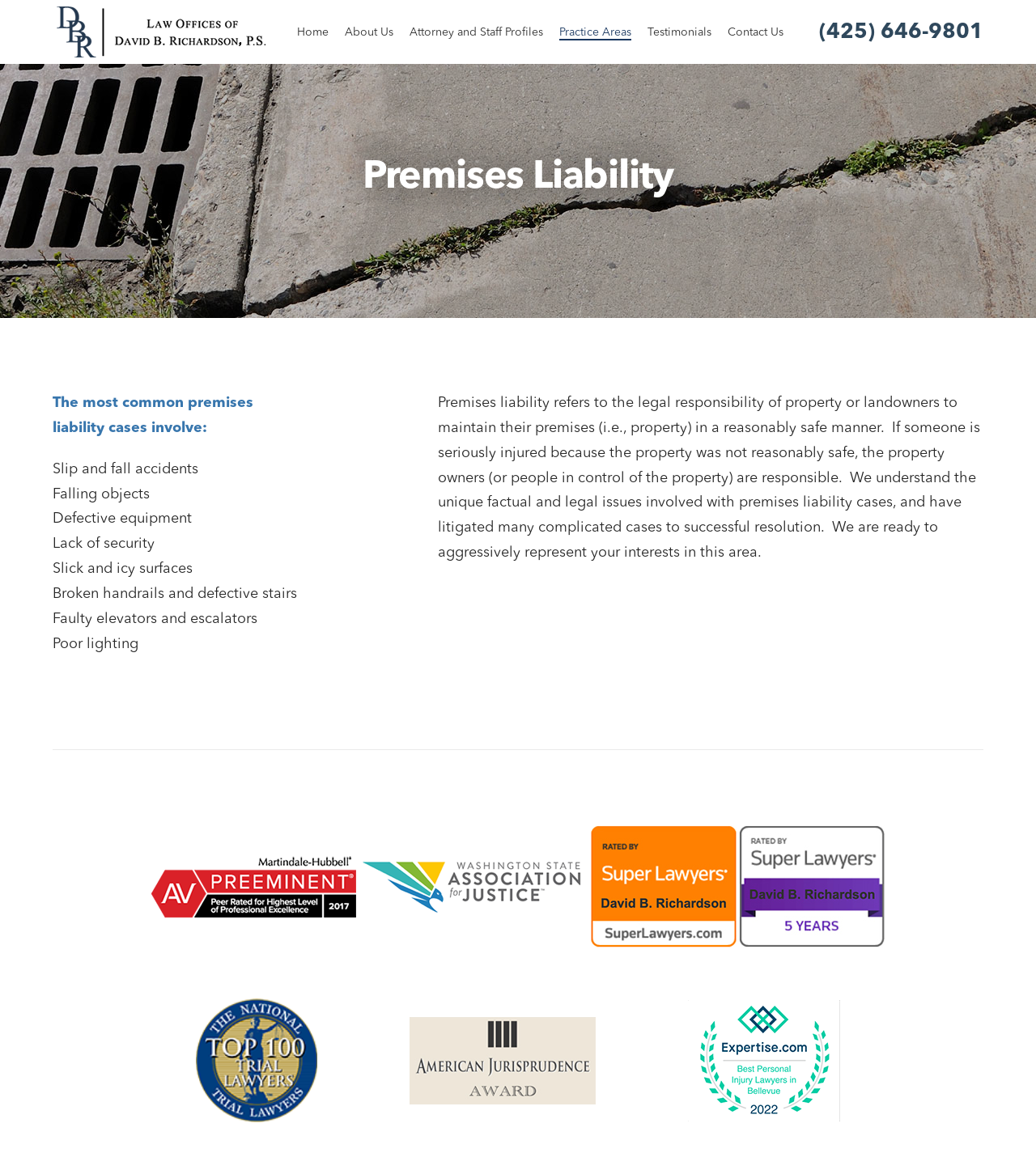Based on the image, please elaborate on the answer to the following question:
What is the phone number to contact the law office?

I found the phone number by looking at the navigation links at the top of the webpage, where I saw a link with the phone number '(425) 646-9801'.